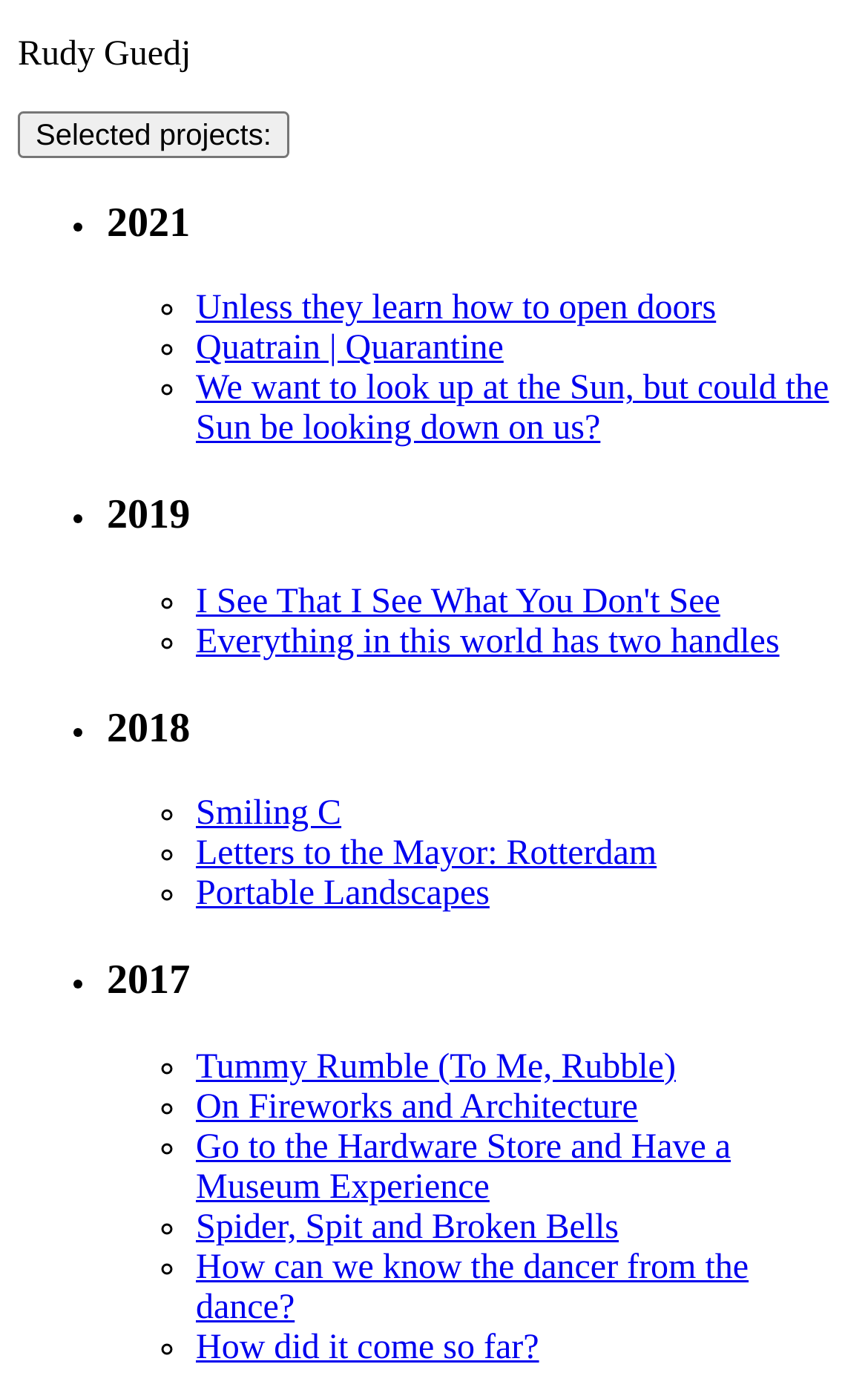Find the bounding box coordinates of the element's region that should be clicked in order to follow the given instruction: "Explore Quatrain | Quarantine". The coordinates should consist of four float numbers between 0 and 1, i.e., [left, top, right, bottom].

[0.226, 0.238, 0.58, 0.265]